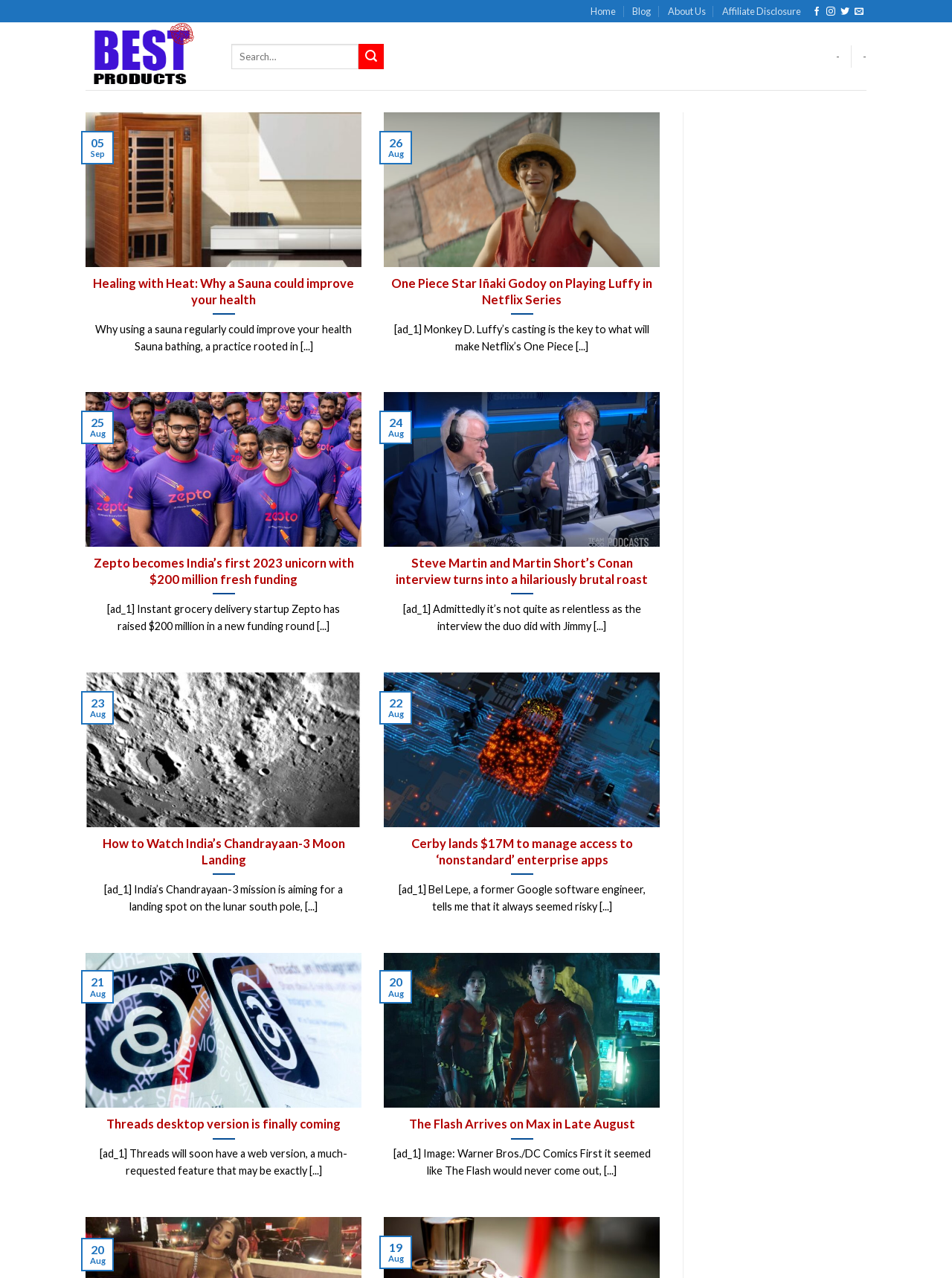Using the description: "VPS hosting", determine the UI element's bounding box coordinates. Ensure the coordinates are in the format of four float numbers between 0 and 1, i.e., [left, top, right, bottom].

None